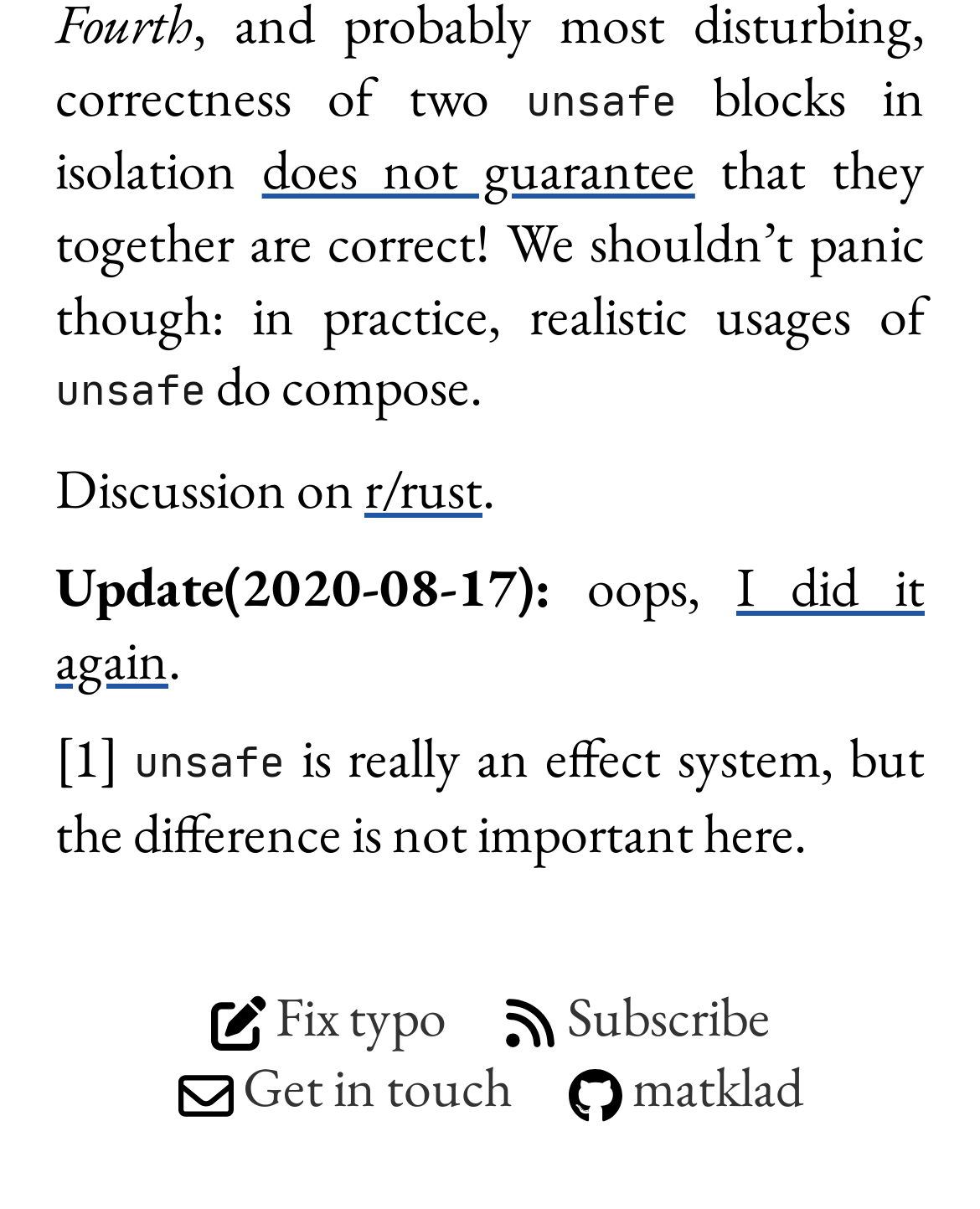Respond to the following question using a concise word or phrase: 
What is the purpose of the 'Update' section?

Correcting mistakes